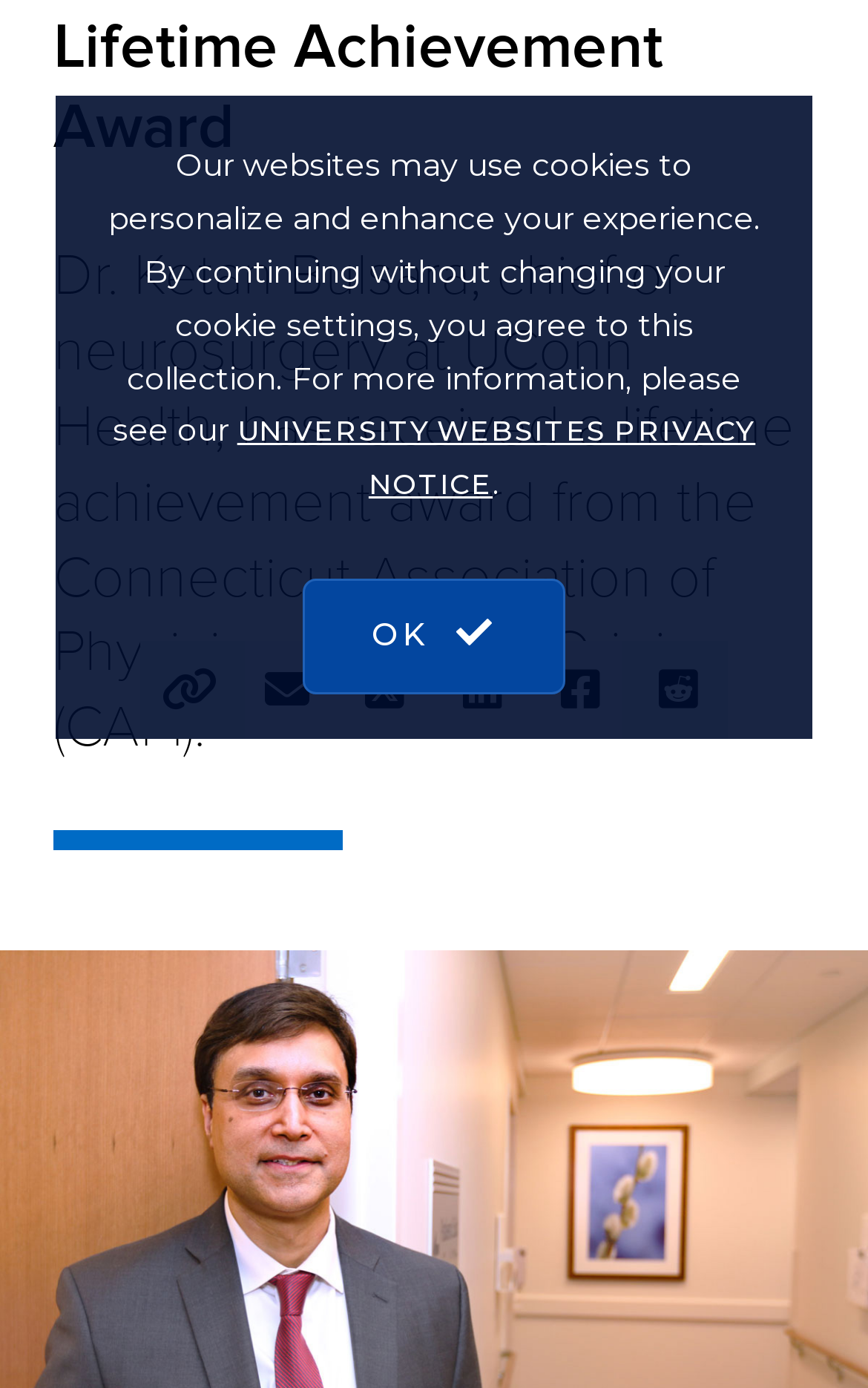Please determine the bounding box coordinates, formatted as (top-left x, top-left y, bottom-right x, bottom-right y), with all values as floating point numbers between 0 and 1. Identify the bounding box of the region described as: OK

[0.349, 0.417, 0.651, 0.5]